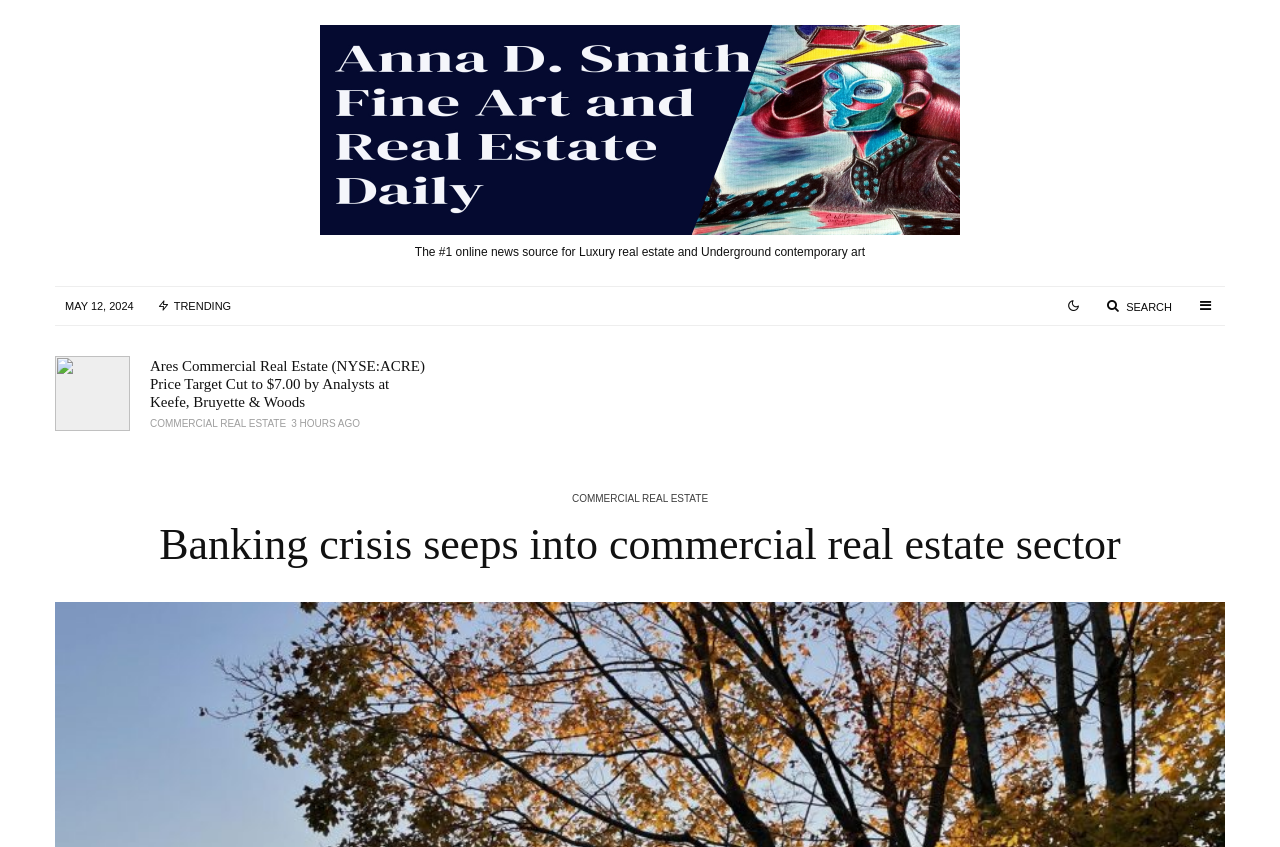Identify the bounding box coordinates of the area you need to click to perform the following instruction: "Read about Ares Commercial Real Estate".

[0.117, 0.421, 0.332, 0.485]